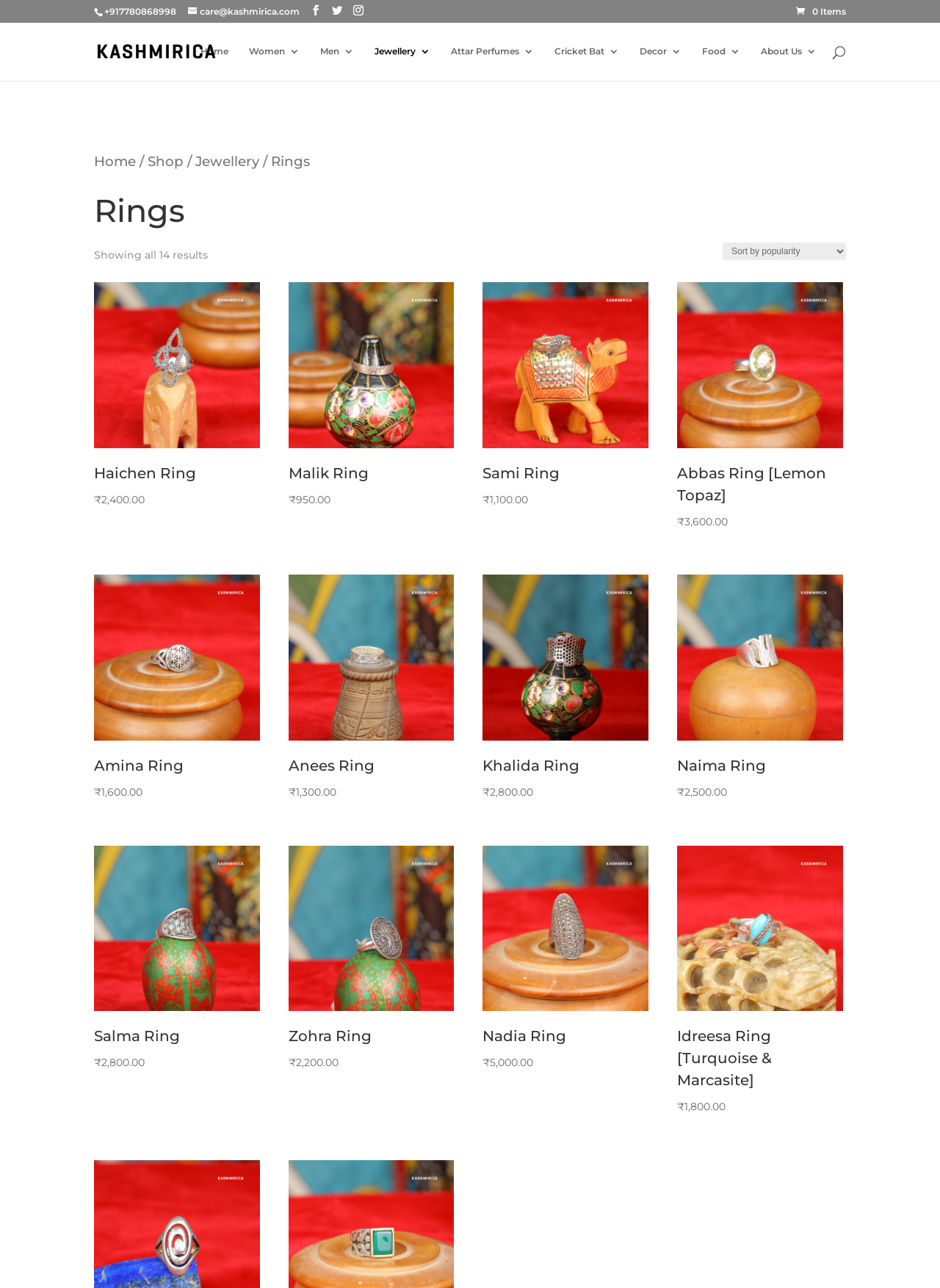Identify the bounding box coordinates of the area that should be clicked in order to complete the given instruction: "View Sprinkle Cookie Dough Balls". The bounding box coordinates should be four float numbers between 0 and 1, i.e., [left, top, right, bottom].

None